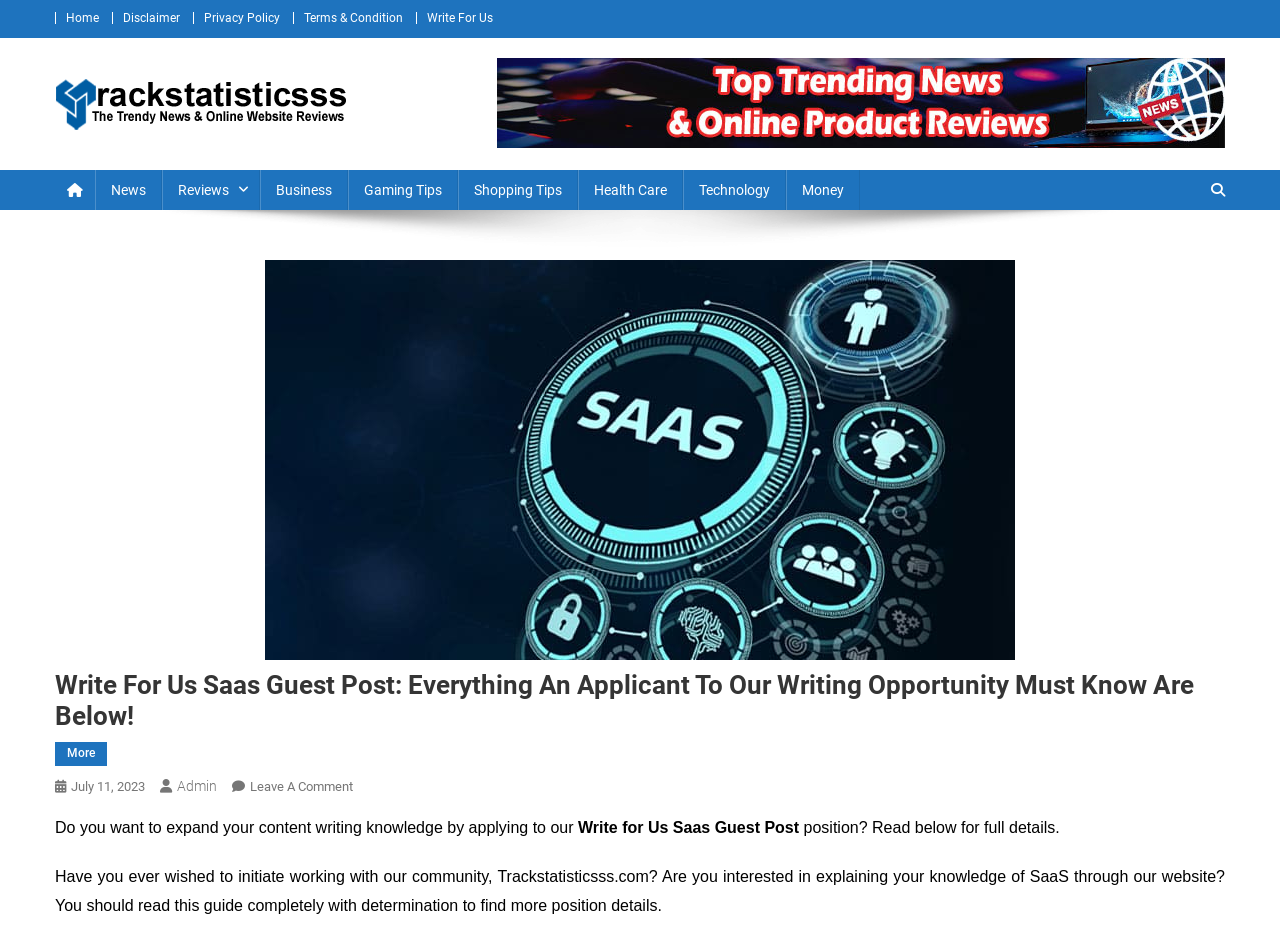Identify the bounding box coordinates of the region that needs to be clicked to carry out this instruction: "Click on Write For Us". Provide these coordinates as four float numbers ranging from 0 to 1, i.e., [left, top, right, bottom].

[0.334, 0.012, 0.385, 0.027]